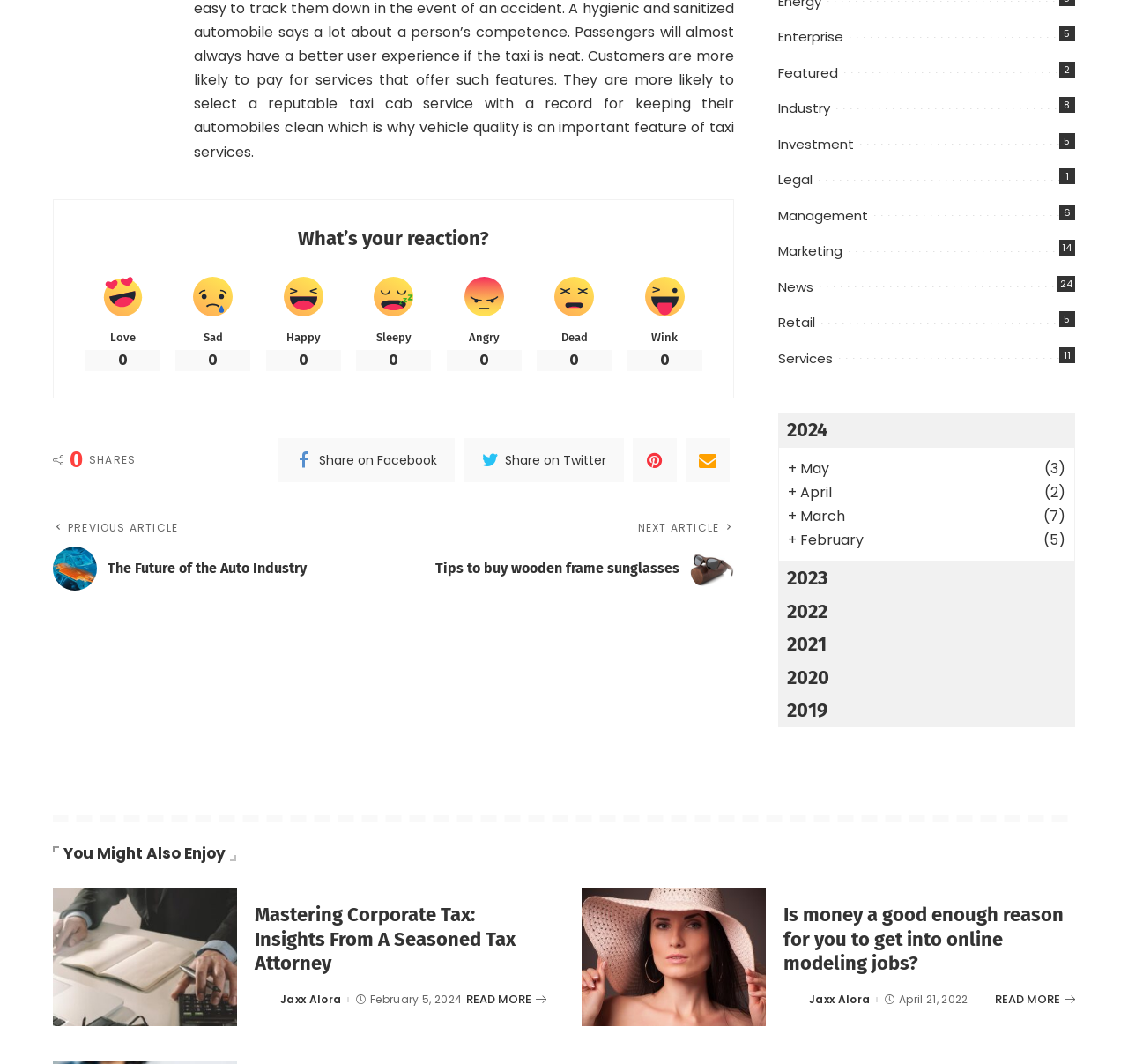Can you determine the bounding box coordinates of the area that needs to be clicked to fulfill the following instruction: "Read the article 'Mastering Corporate Tax: Insights From A Seasoned Tax Attorney'"?

[0.047, 0.834, 0.21, 0.964]